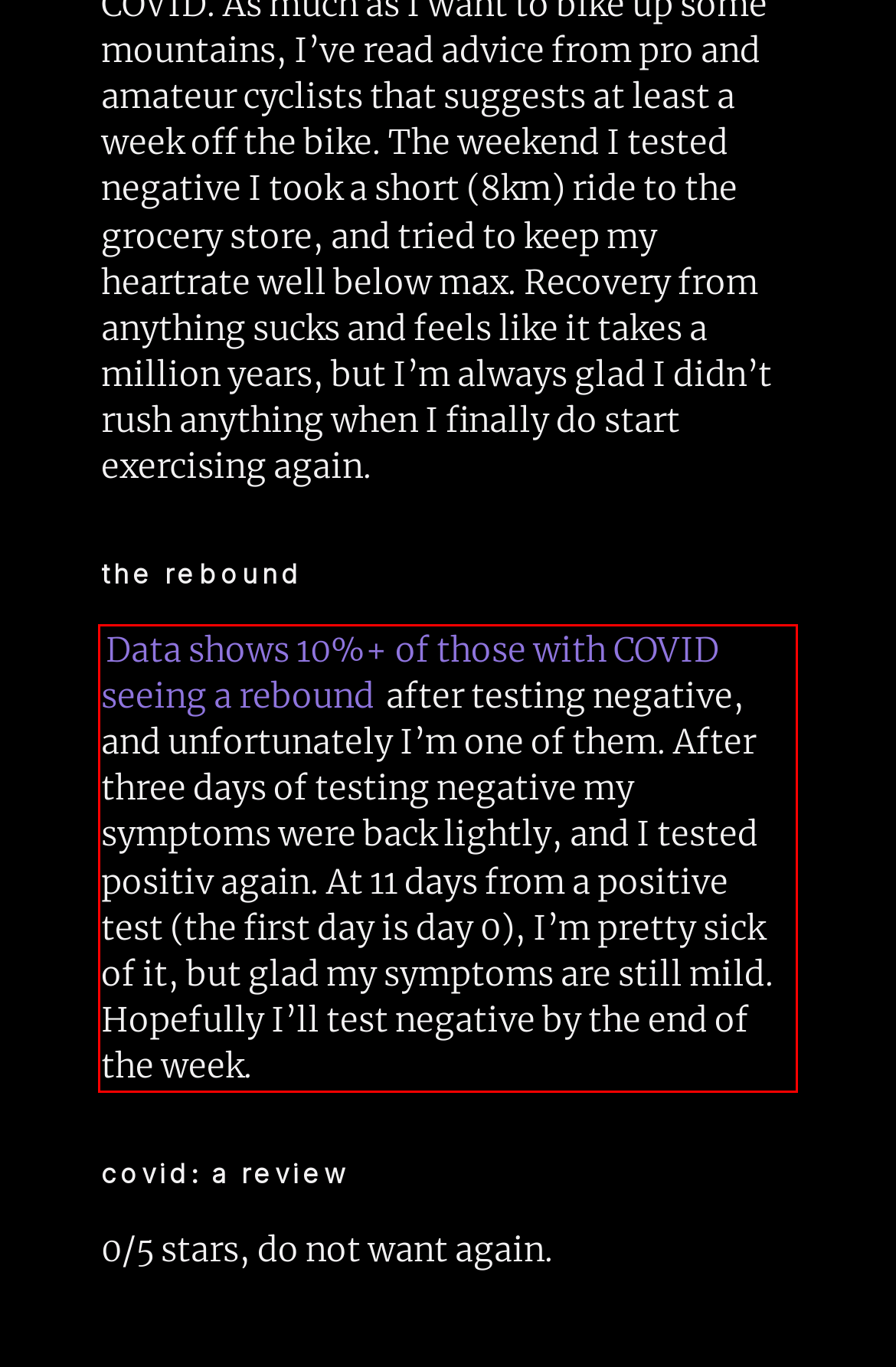Observe the screenshot of the webpage that includes a red rectangle bounding box. Conduct OCR on the content inside this red bounding box and generate the text.

Data shows 10%+ of those with COVID seeing a rebound after testing negative, and unfortunately I’m one of them. After three days of testing negative my symptoms were back lightly, and I tested positiv again. At 11 days from a positive test (the first day is day 0), I’m pretty sick of it, but glad my symptoms are still mild. Hopefully I’ll test negative by the end of the week.